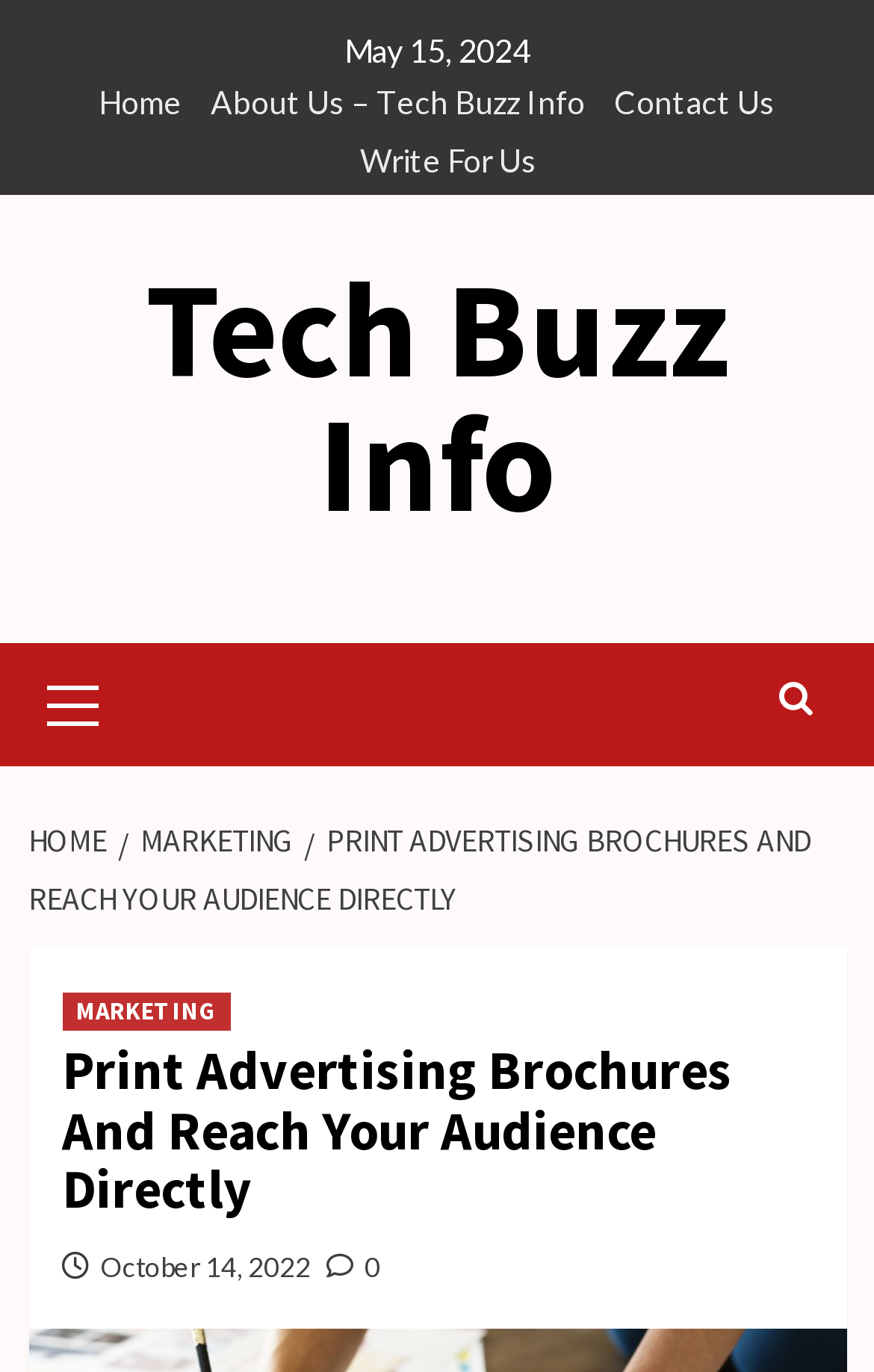Locate the bounding box coordinates of the element's region that should be clicked to carry out the following instruction: "Explore the NUCLEAR WEAPONS section". The coordinates need to be four float numbers between 0 and 1, i.e., [left, top, right, bottom].

None